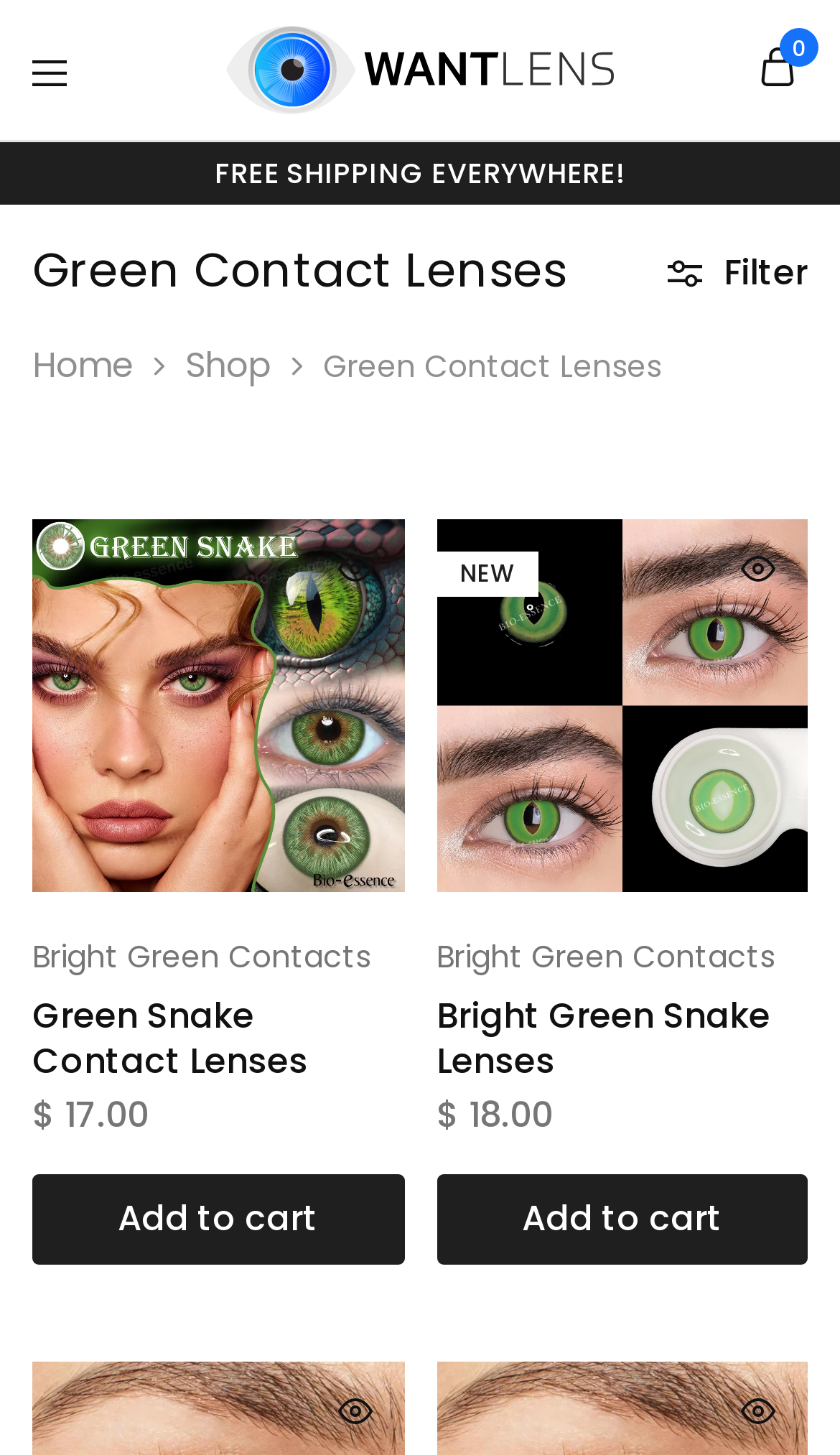Detail the features and information presented on the webpage.

This webpage is about green contact lenses, specifically highlighting daily wear, cosplay, and special occasions. At the top, there is a navigation bar with links to "WantLens®", "Home", and "Shop". Below the navigation bar, there is a prominent heading "Green Contact Lenses" and a link to "Filter" on the right side.

The main content area is divided into two sections, each featuring a different type of green contact lens. On the left side, there is a section dedicated to "Green Snake Contact Lenses" with a heading, a link to the product, and a price tag of $17.00. Below this section, there is a call-to-action link to "Add to cart". 

On the right side, there is a section dedicated to "Bright Green Snake Lenses" with a heading, a link to the product, and a price tag of $18.00. Below this section, there is also a call-to-action link to "Add to cart". Both sections have a "NEW" label above the price tag.

Throughout the page, there are several links and icons, including a WantLens® logo at the top, a "FREE SHIPPING EVERYWHERE!" announcement, and various social media links at the bottom.